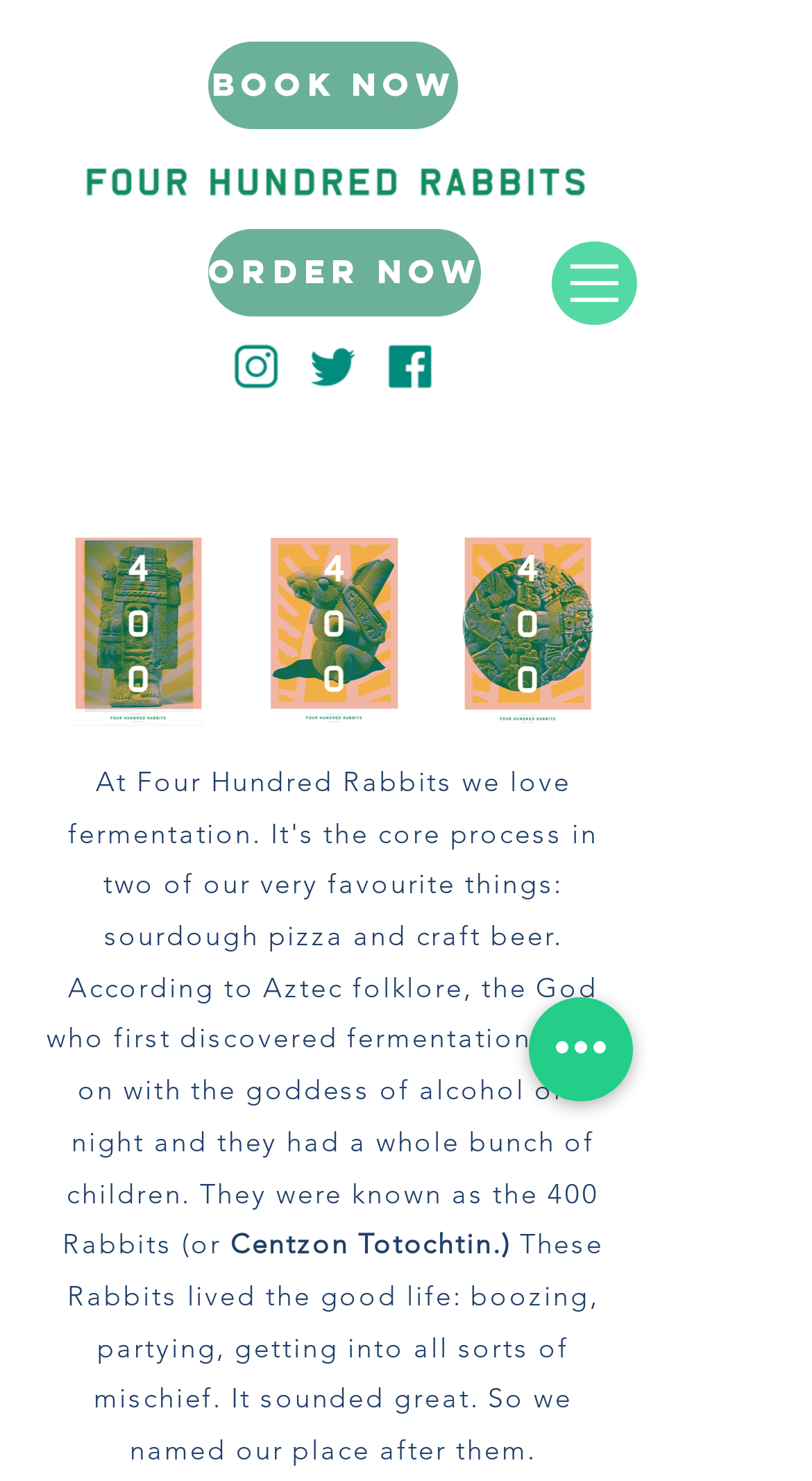Please pinpoint the bounding box coordinates for the region I should click to adhere to this instruction: "View social media profiles".

[0.287, 0.232, 0.533, 0.263]